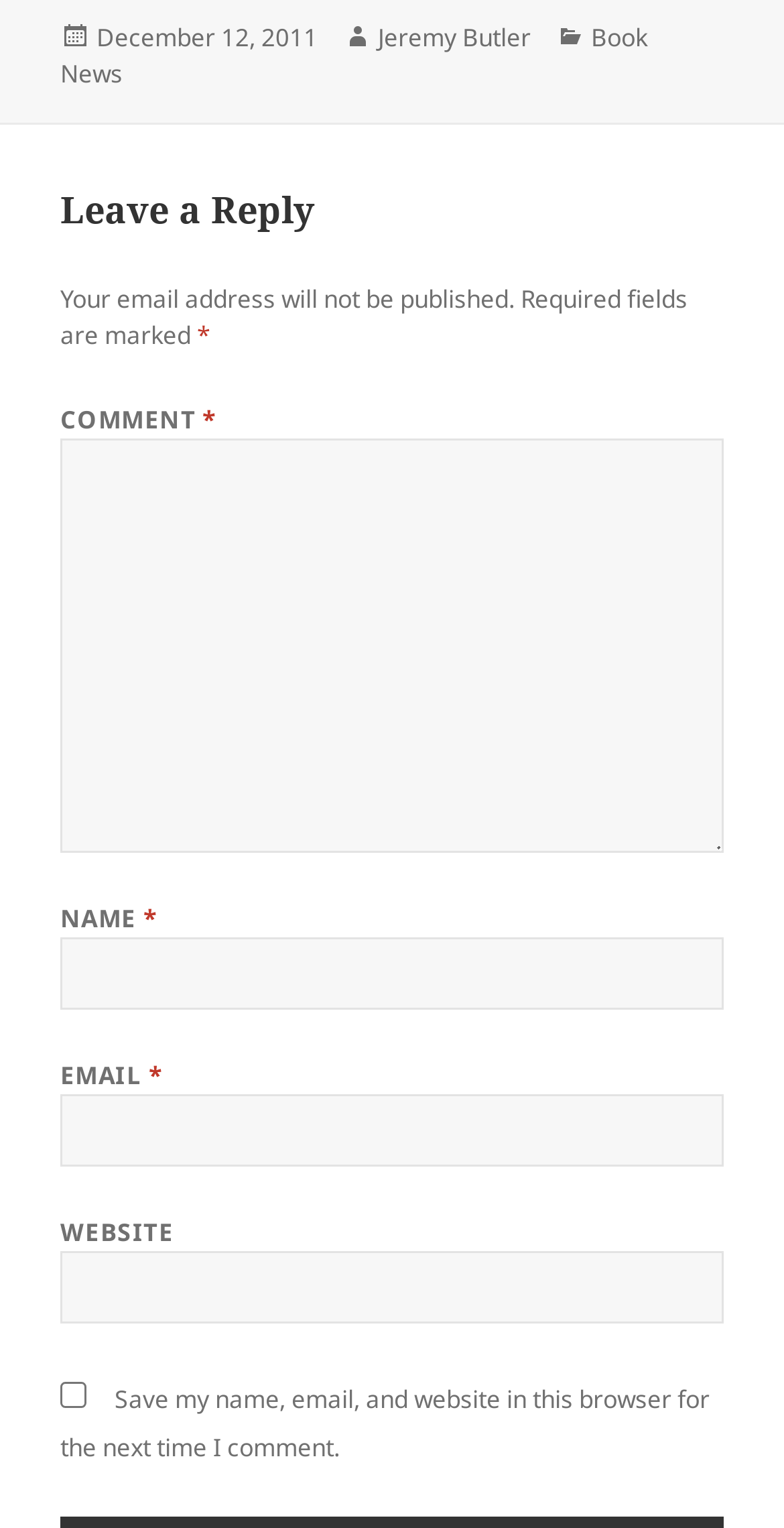Locate the bounding box of the UI element defined by this description: "parent_node: NAME * name="author"". The coordinates should be given as four float numbers between 0 and 1, formatted as [left, top, right, bottom].

[0.077, 0.613, 0.923, 0.661]